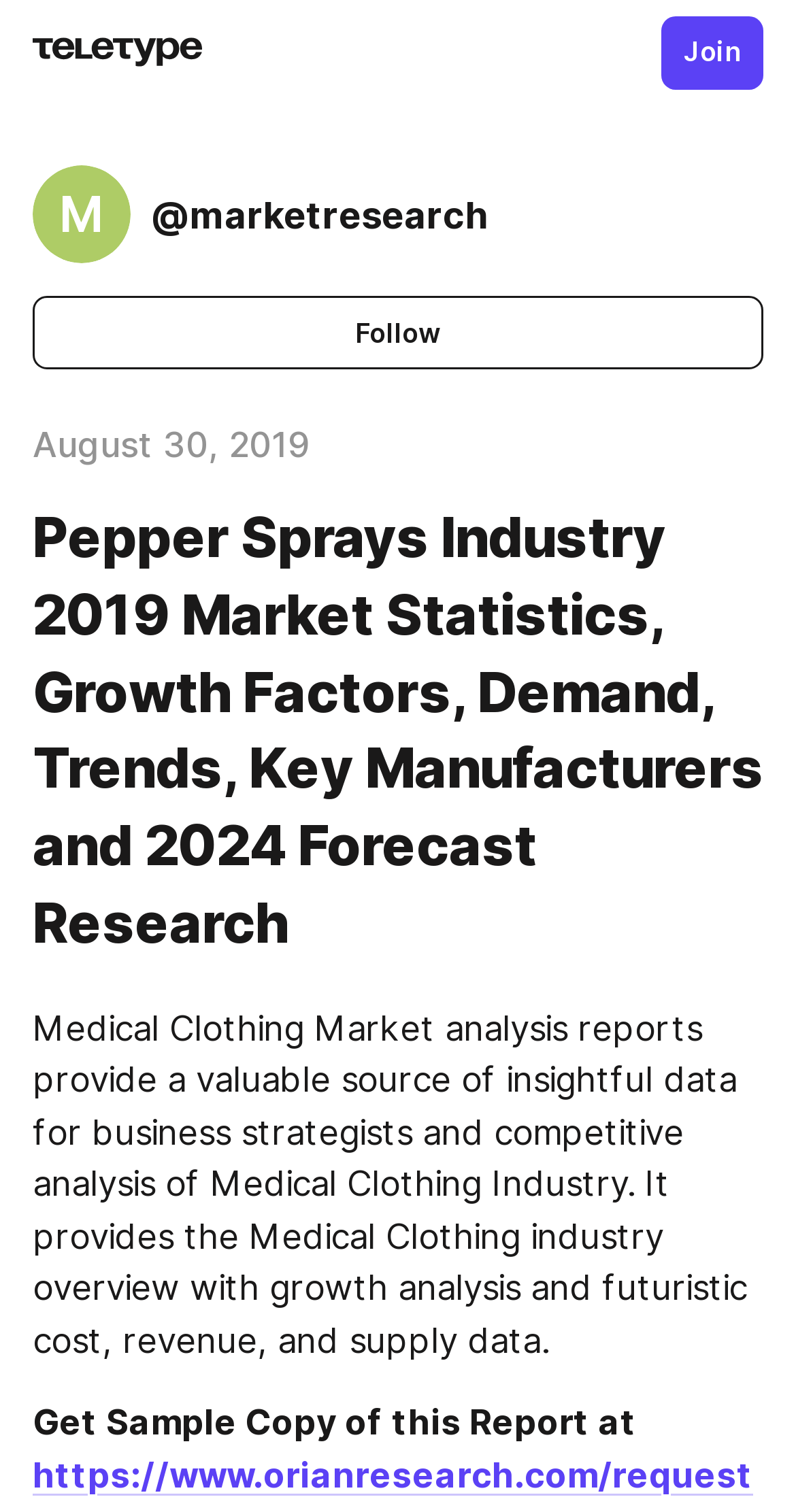Predict the bounding box of the UI element that fits this description: "Follow".

[0.041, 0.196, 0.959, 0.244]